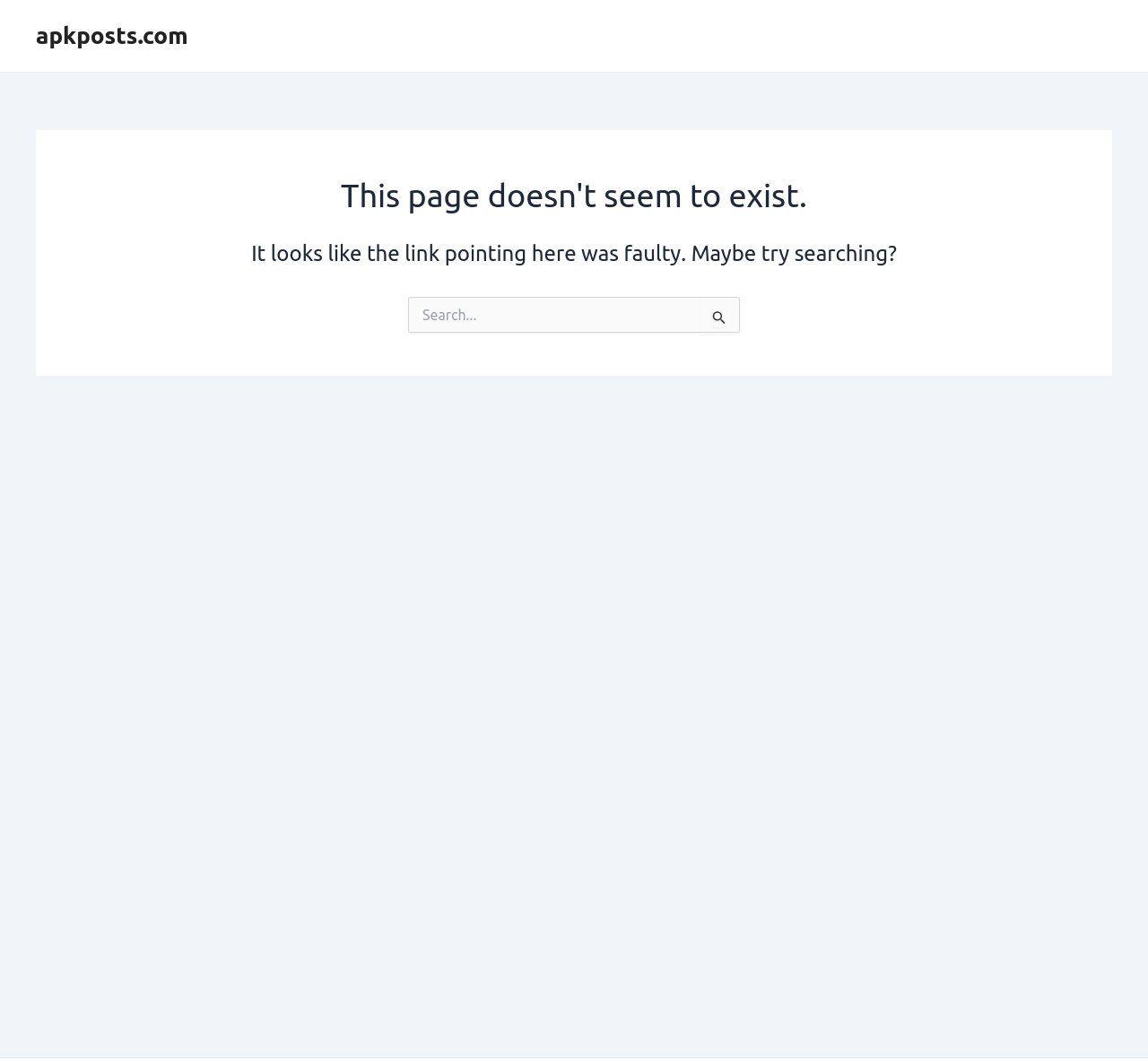Extract the top-level heading from the webpage and provide its text.

This page doesn't seem to exist.